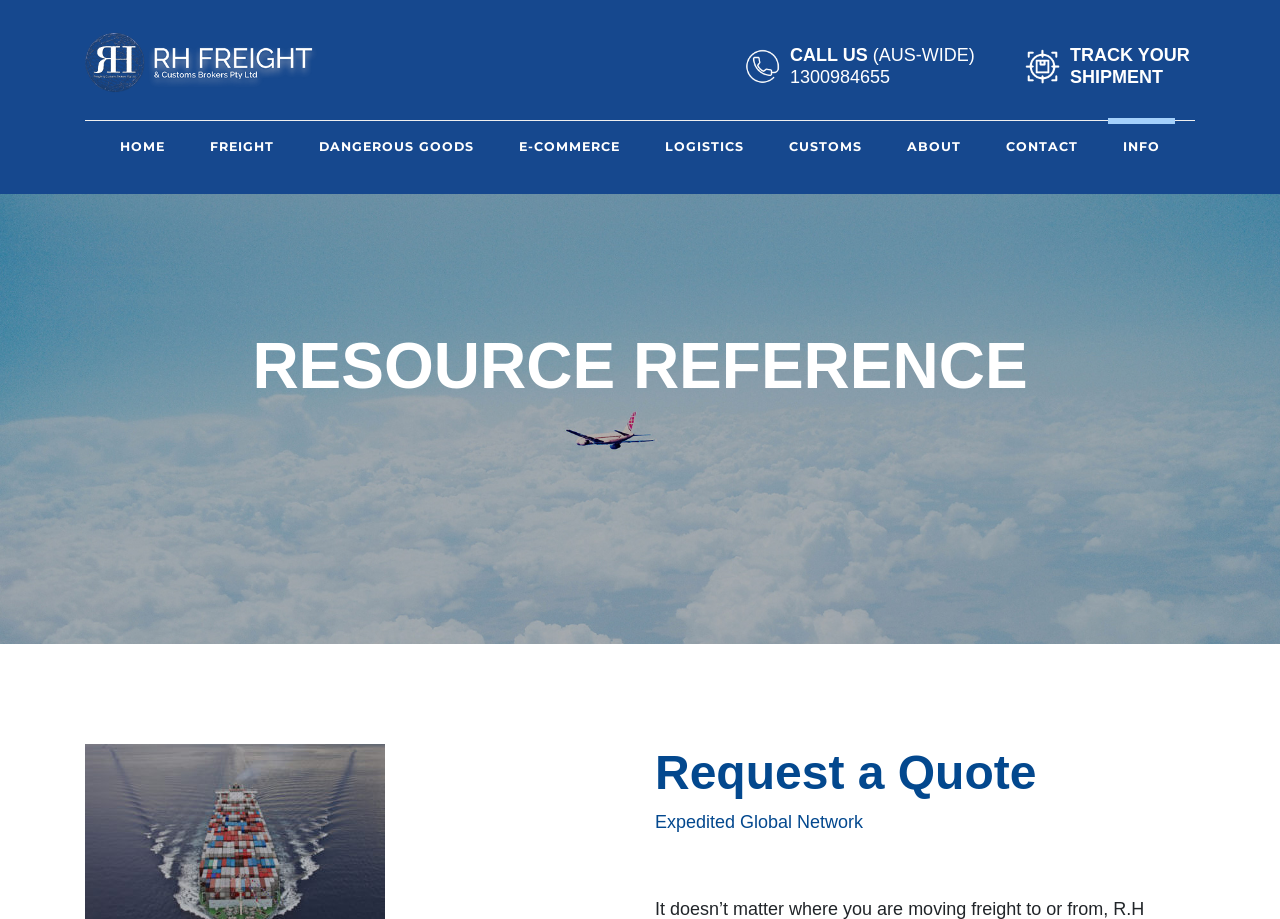Locate and provide the bounding box coordinates for the HTML element that matches this description: "Dangerous Goods".

[0.249, 0.151, 0.37, 0.175]